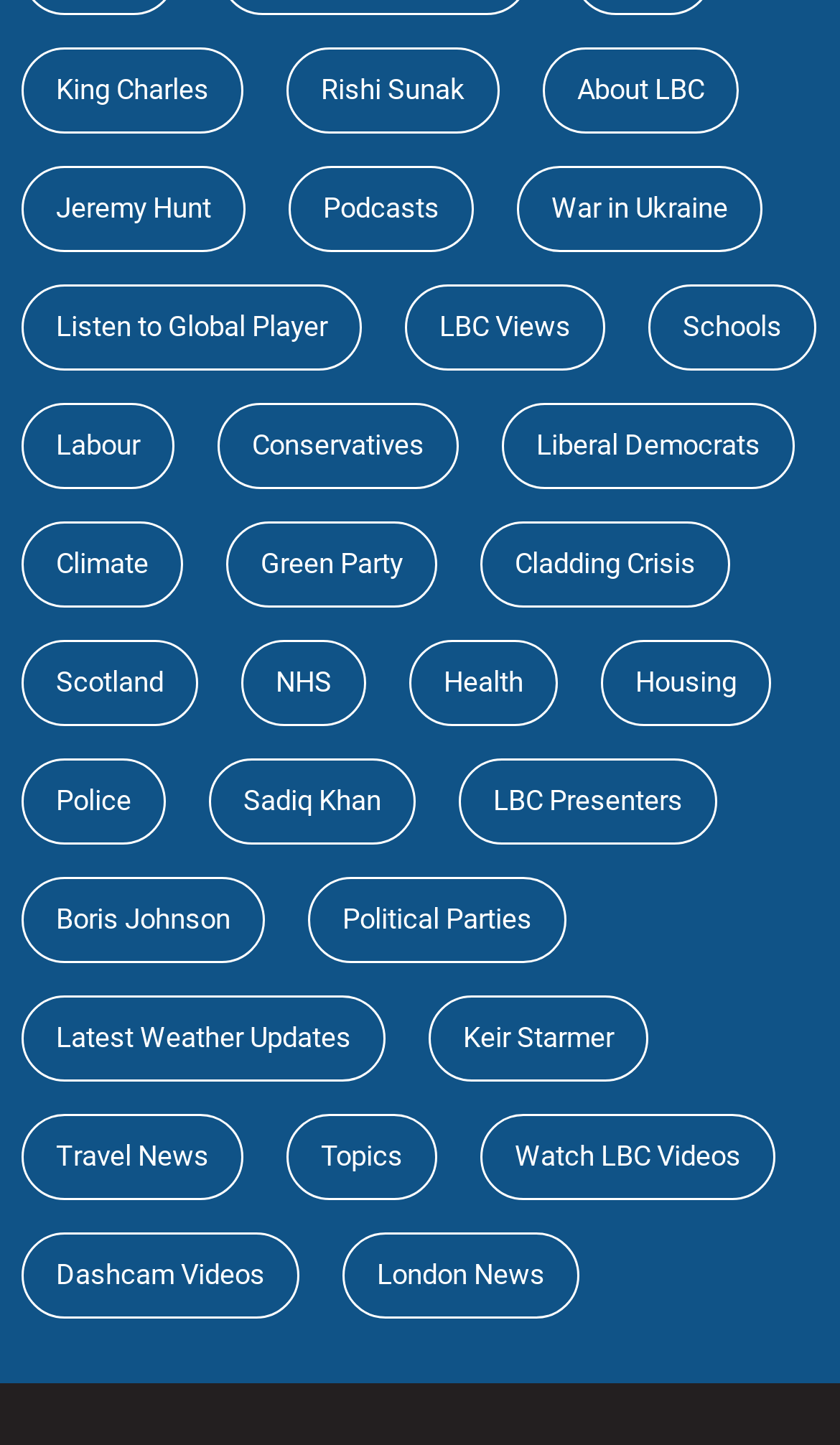Reply to the question with a single word or phrase:
What is the name of the UK political party mentioned at the middle right?

Liberal Democrats